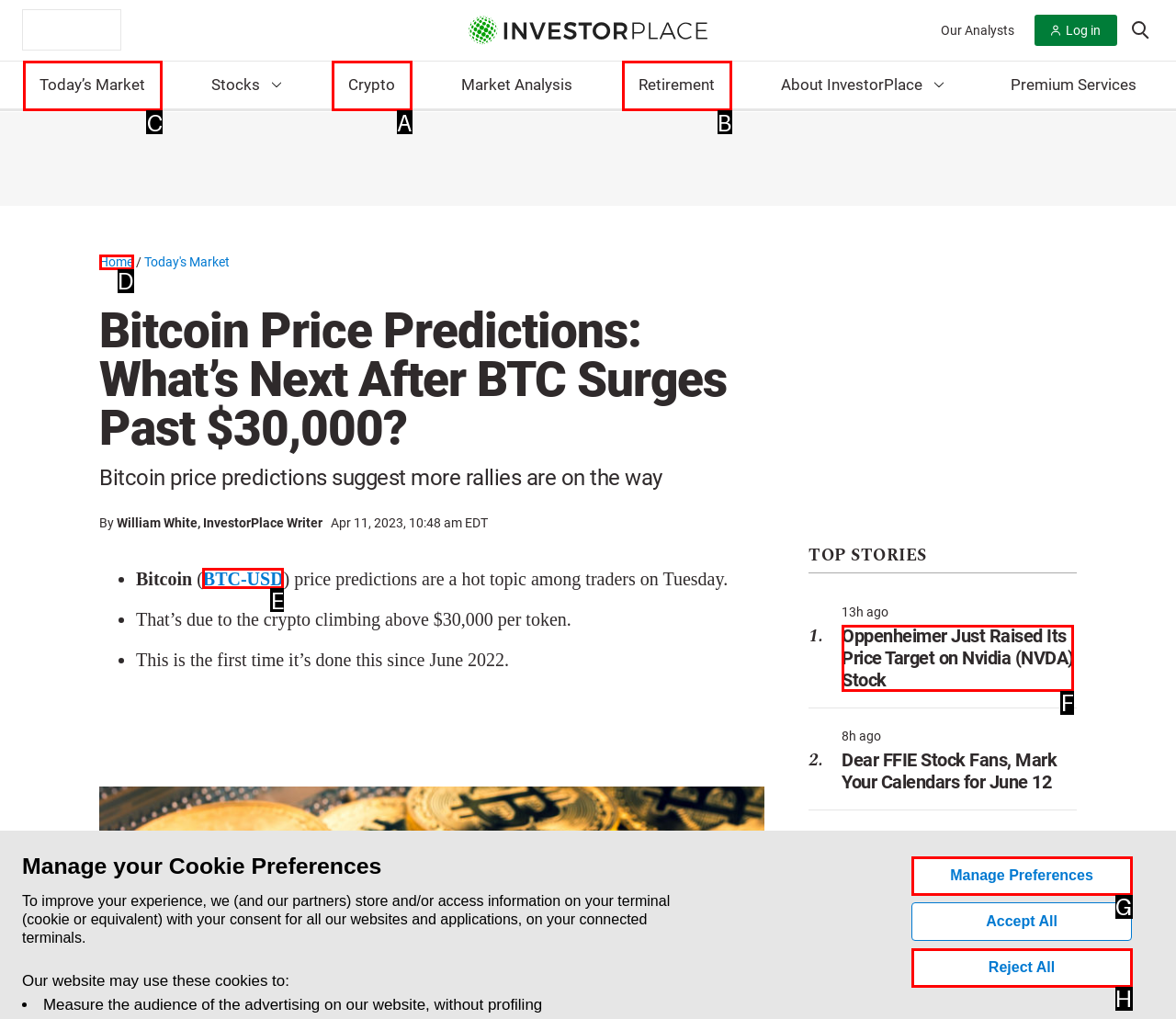Indicate which UI element needs to be clicked to fulfill the task: Check Today’s Market
Answer with the letter of the chosen option from the available choices directly.

C